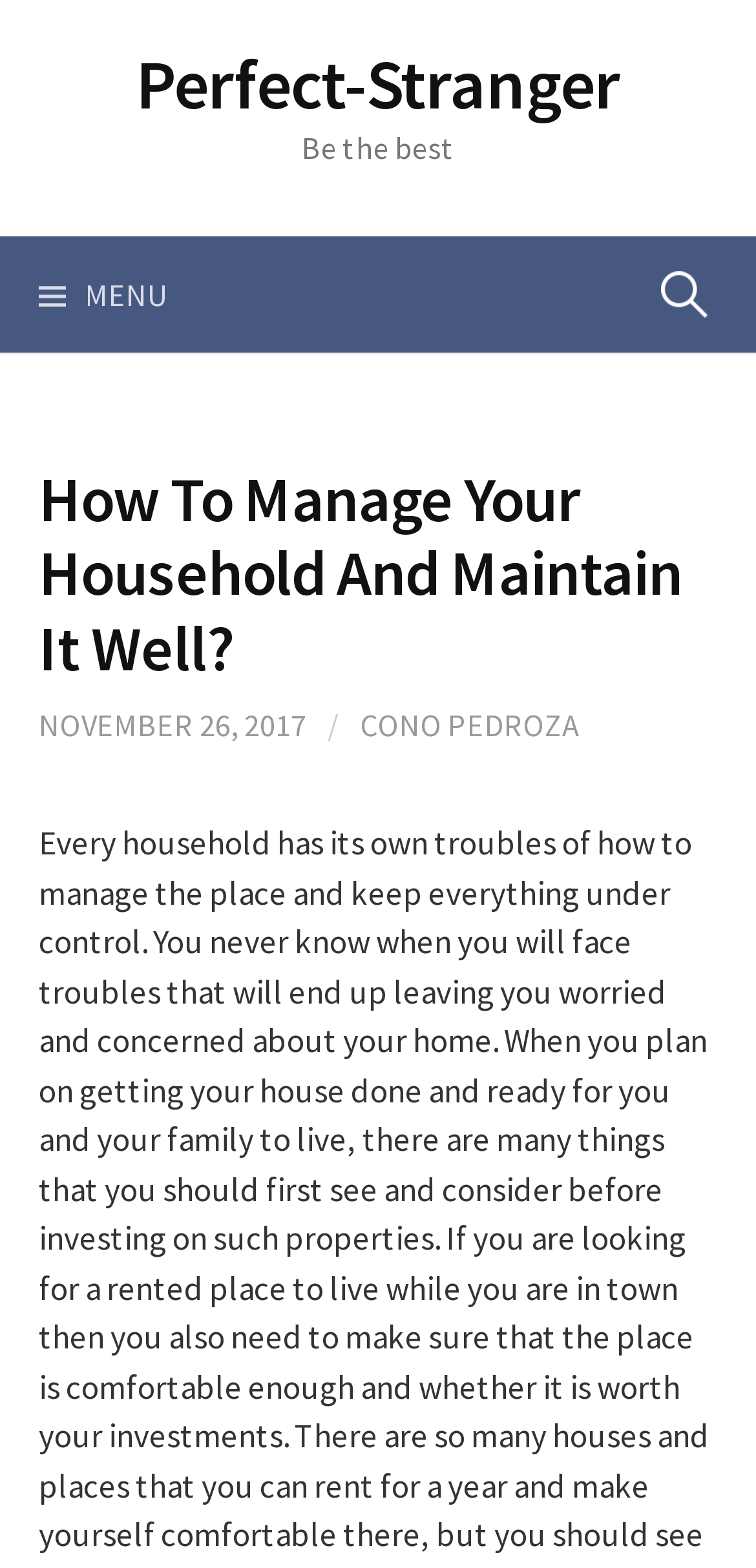What is the purpose of the search box?
Using the visual information, respond with a single word or phrase.

Search for content